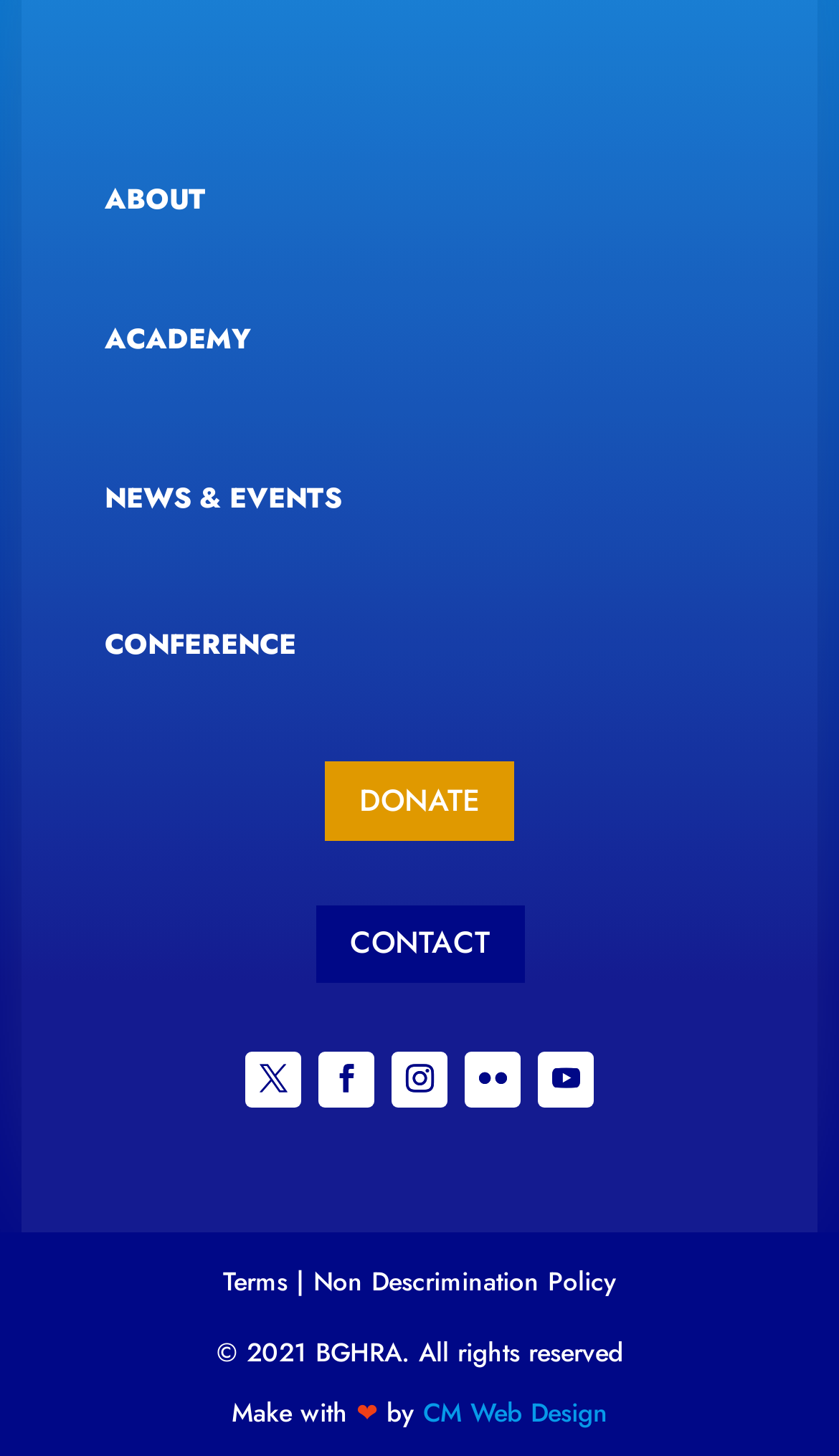Determine the bounding box coordinates of the region that needs to be clicked to achieve the task: "read news and events".

[0.125, 0.328, 0.407, 0.357]